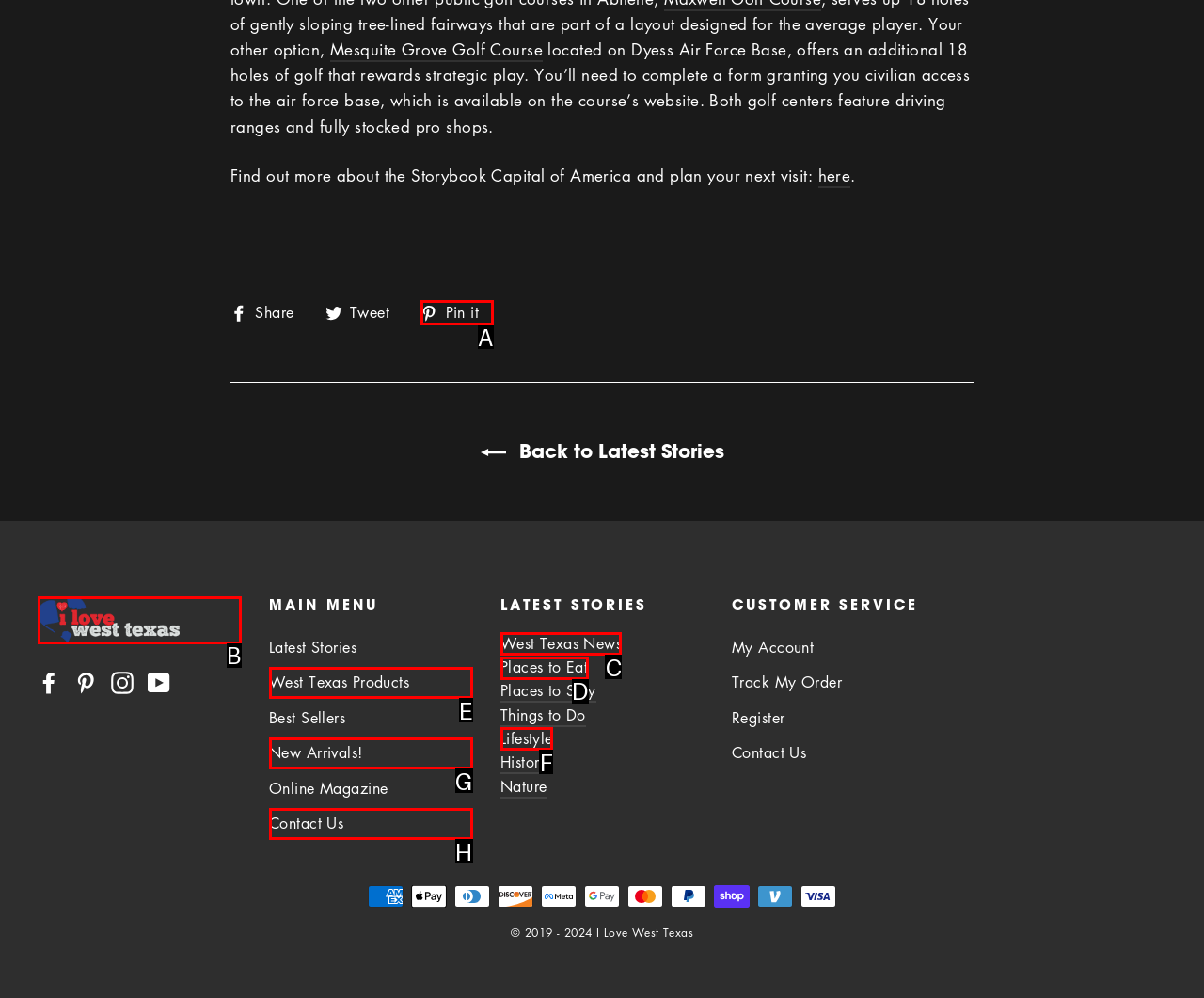From the given choices, determine which HTML element matches the description: Pin it Pin on Pinterest. Reply with the appropriate letter.

A